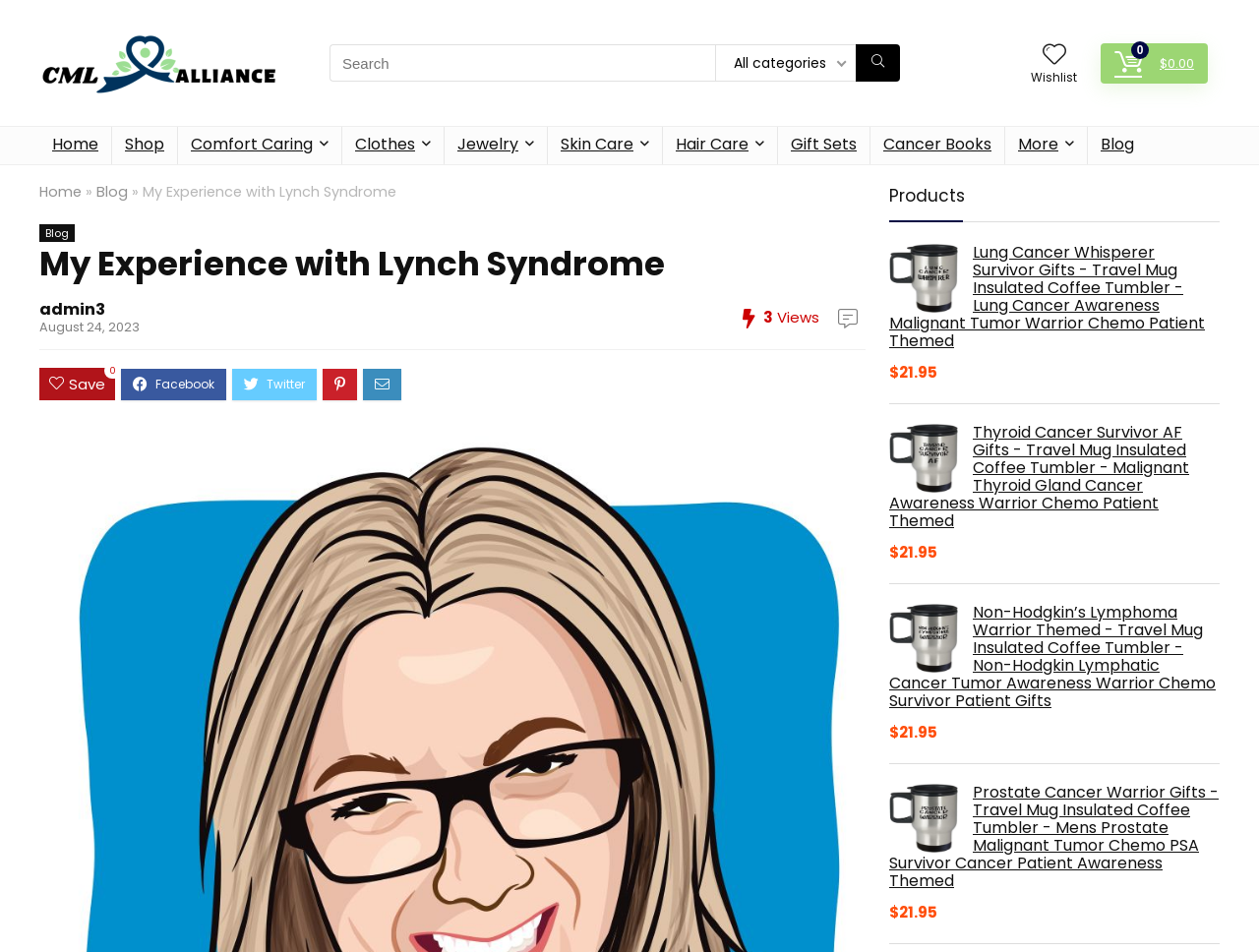What is the name of the organization?
Please answer the question as detailed as possible based on the image.

The name of the organization can be found in the top-left corner of the webpage, where it is written as 'CML Alliance' in a link element.